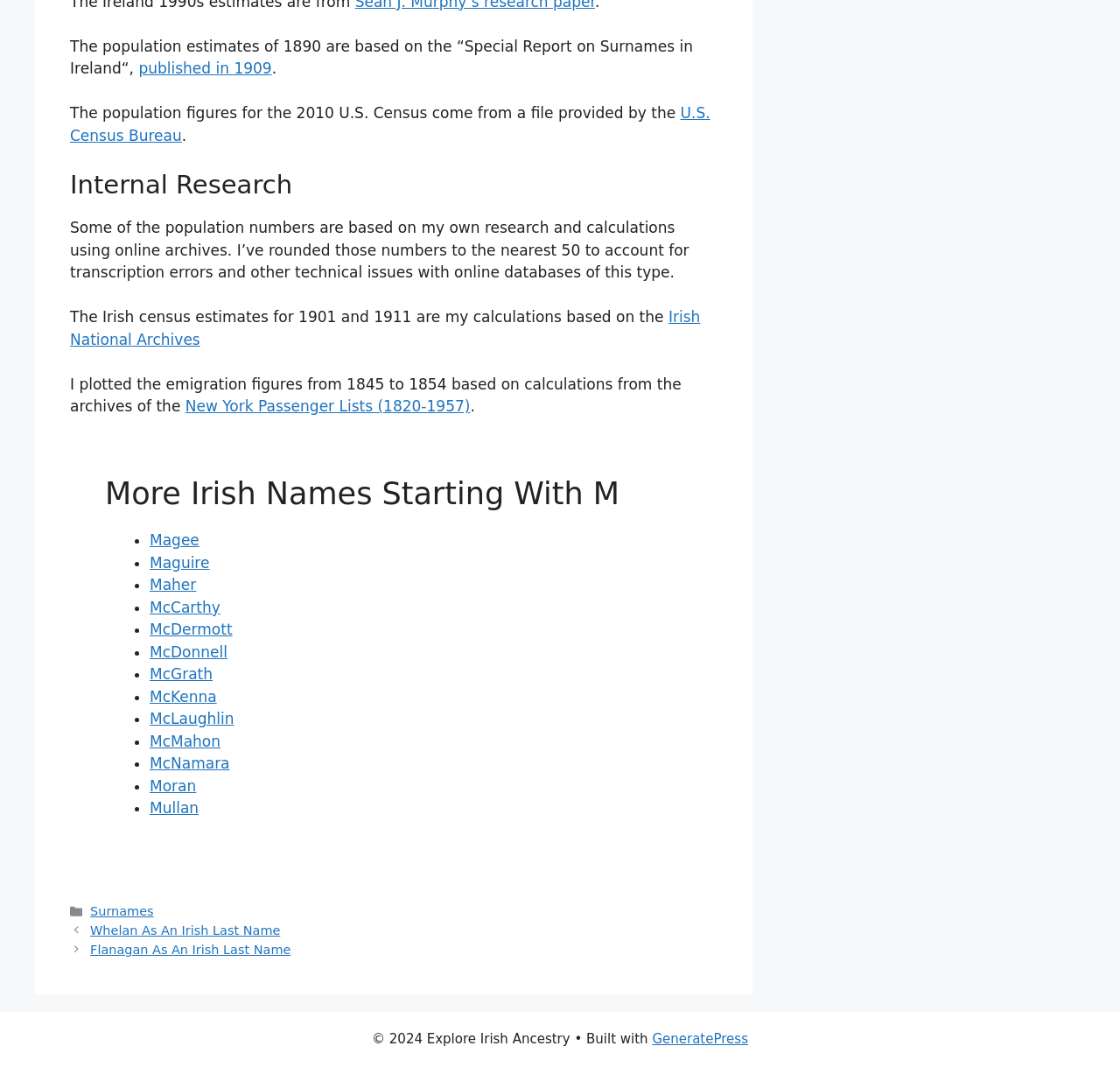Pinpoint the bounding box coordinates of the clickable area needed to execute the instruction: "Sign up". The coordinates should be specified as four float numbers between 0 and 1, i.e., [left, top, right, bottom].

None